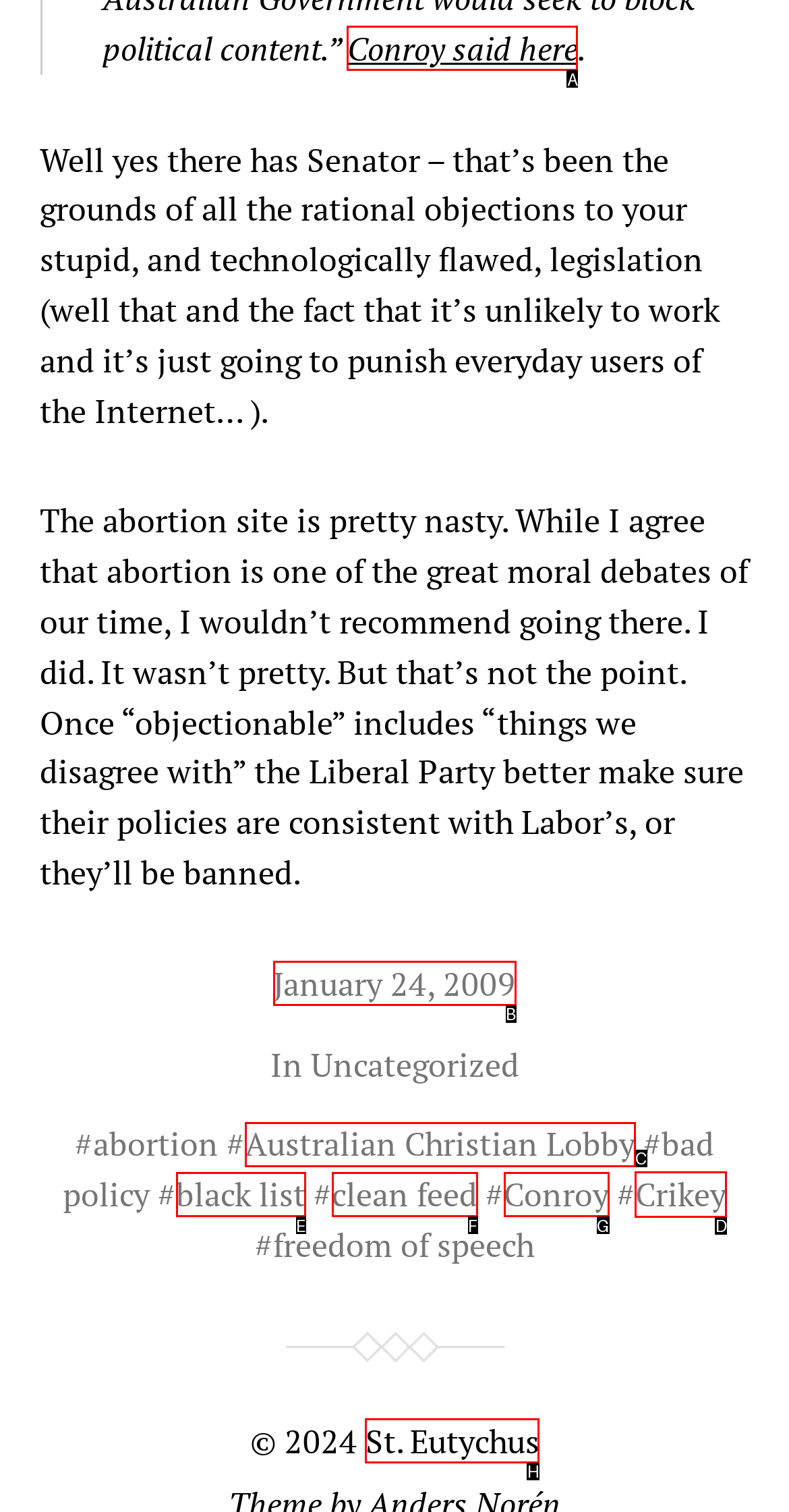Select the correct HTML element to complete the following task: Go to the Crikey website
Provide the letter of the choice directly from the given options.

D